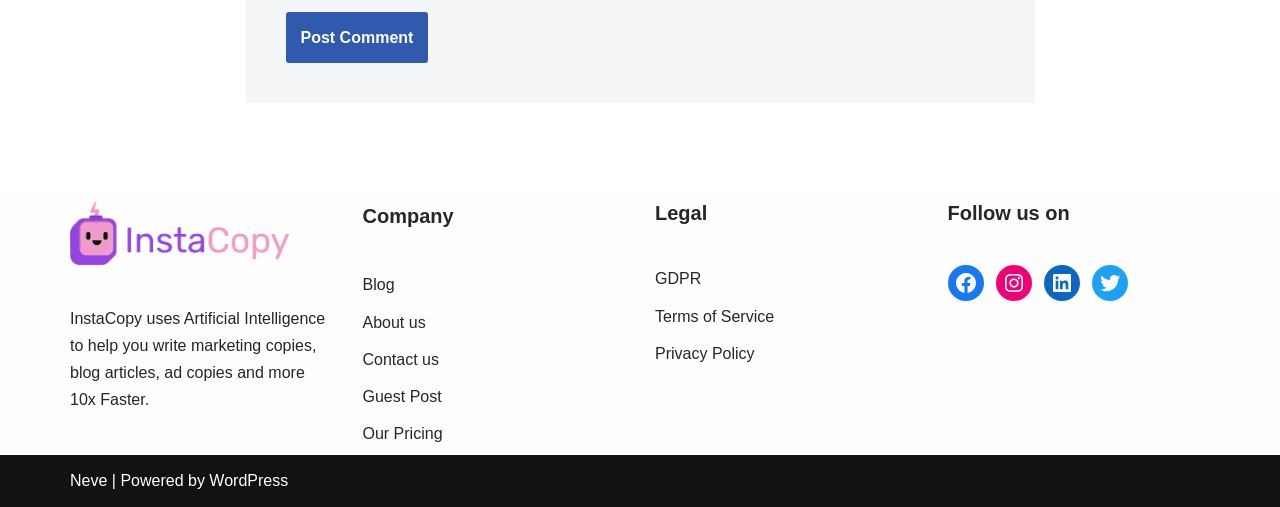Please locate the bounding box coordinates of the element that needs to be clicked to achieve the following instruction: "Follow on Facebook". The coordinates should be four float numbers between 0 and 1, i.e., [left, top, right, bottom].

[0.74, 0.524, 0.768, 0.595]